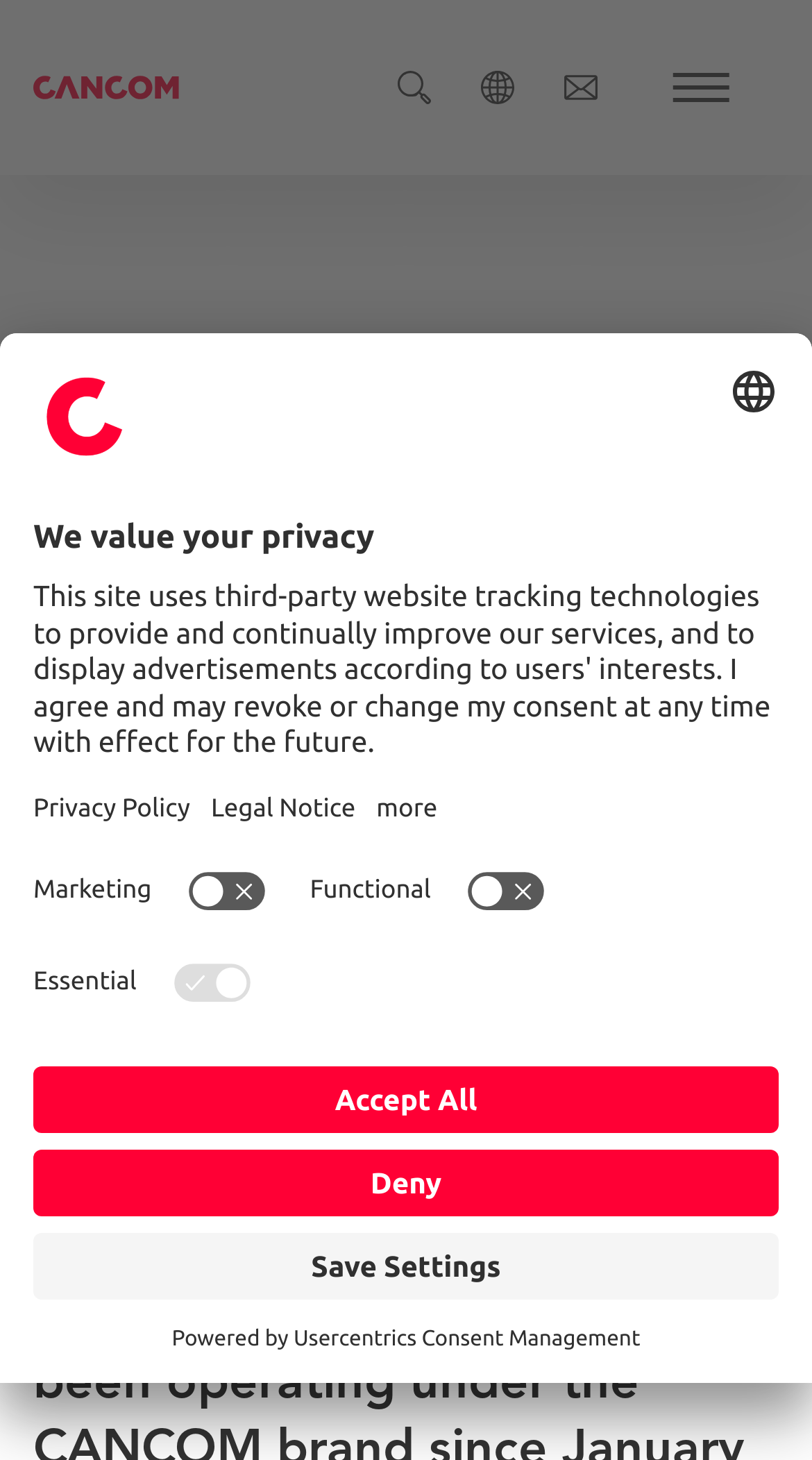Extract the primary header of the webpage and generate its text.

K-Businesscom becomes CANCOM Austria: Uniform appearance for CANCOM in the DACH region